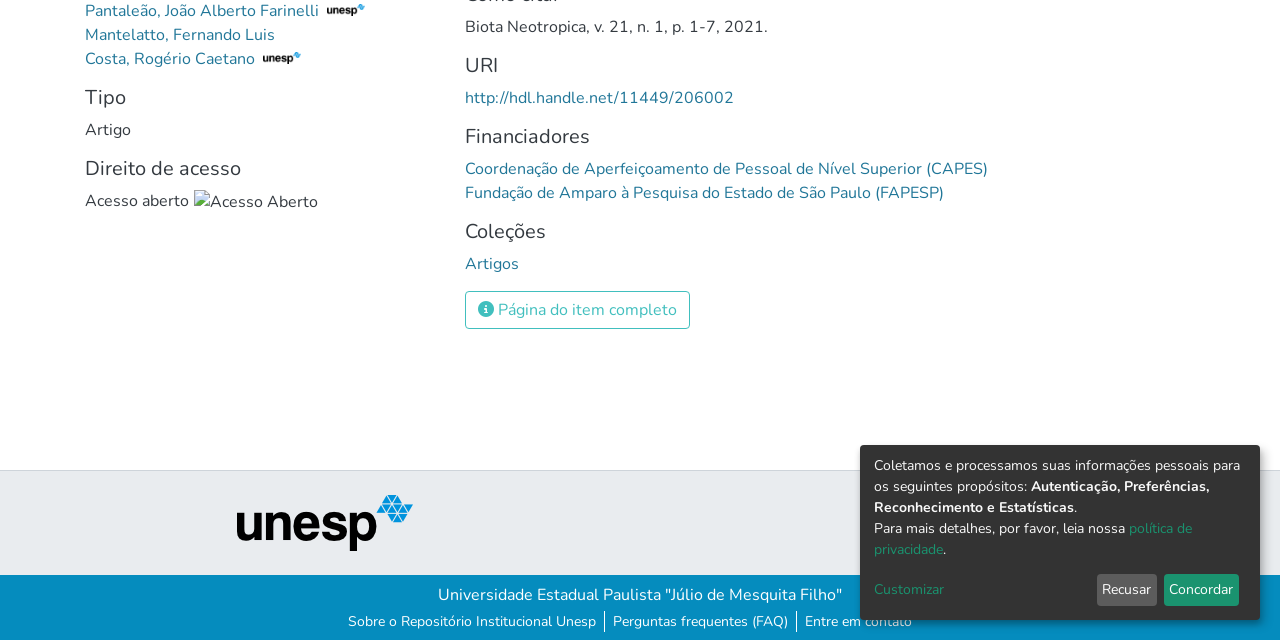Predict the bounding box coordinates for the UI element described as: "Artigos". The coordinates should be four float numbers between 0 and 1, presented as [left, top, right, bottom].

[0.363, 0.396, 0.405, 0.43]